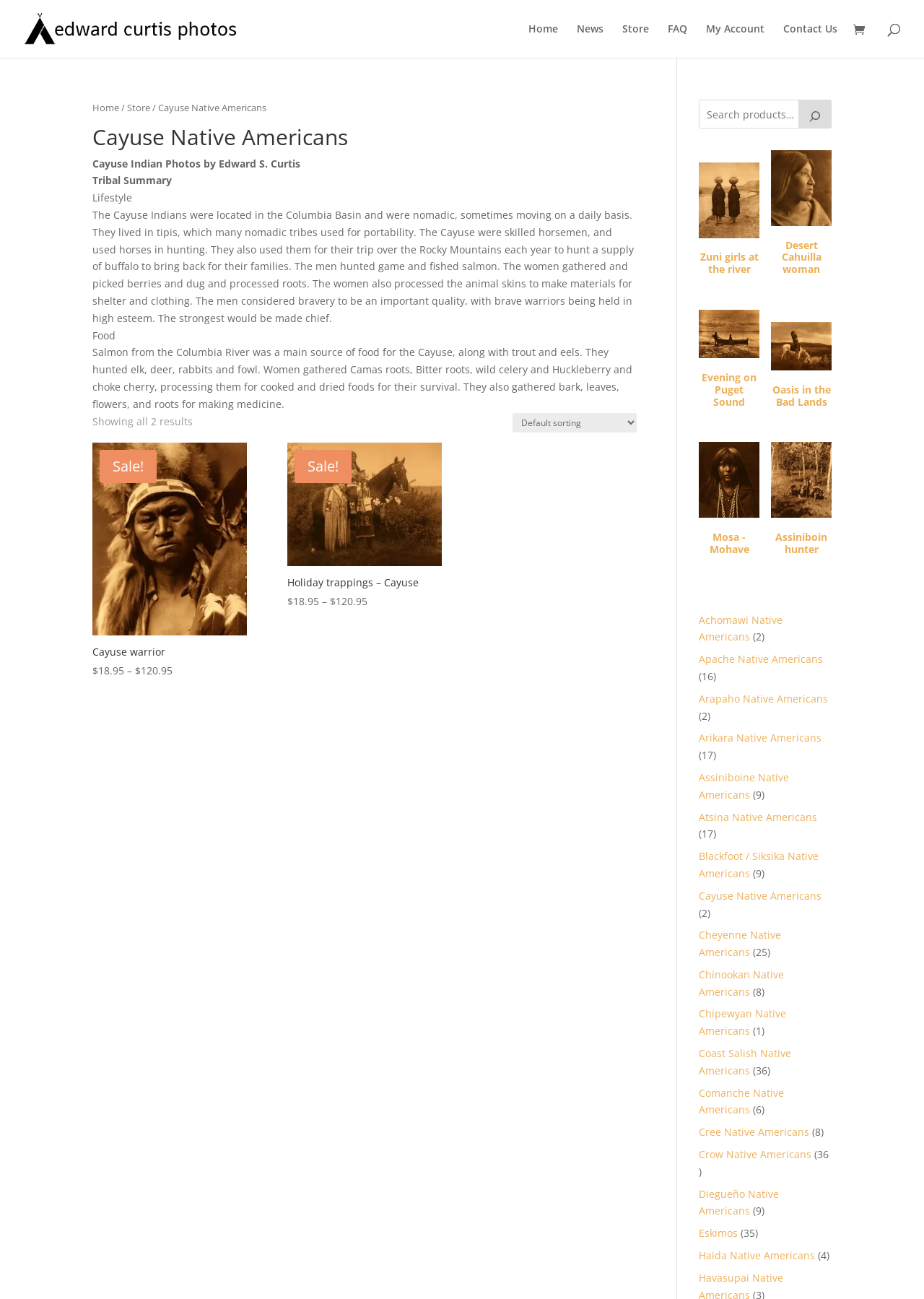Determine the bounding box coordinates of the area to click in order to meet this instruction: "View Edward Curtis Photos".

[0.027, 0.016, 0.257, 0.027]